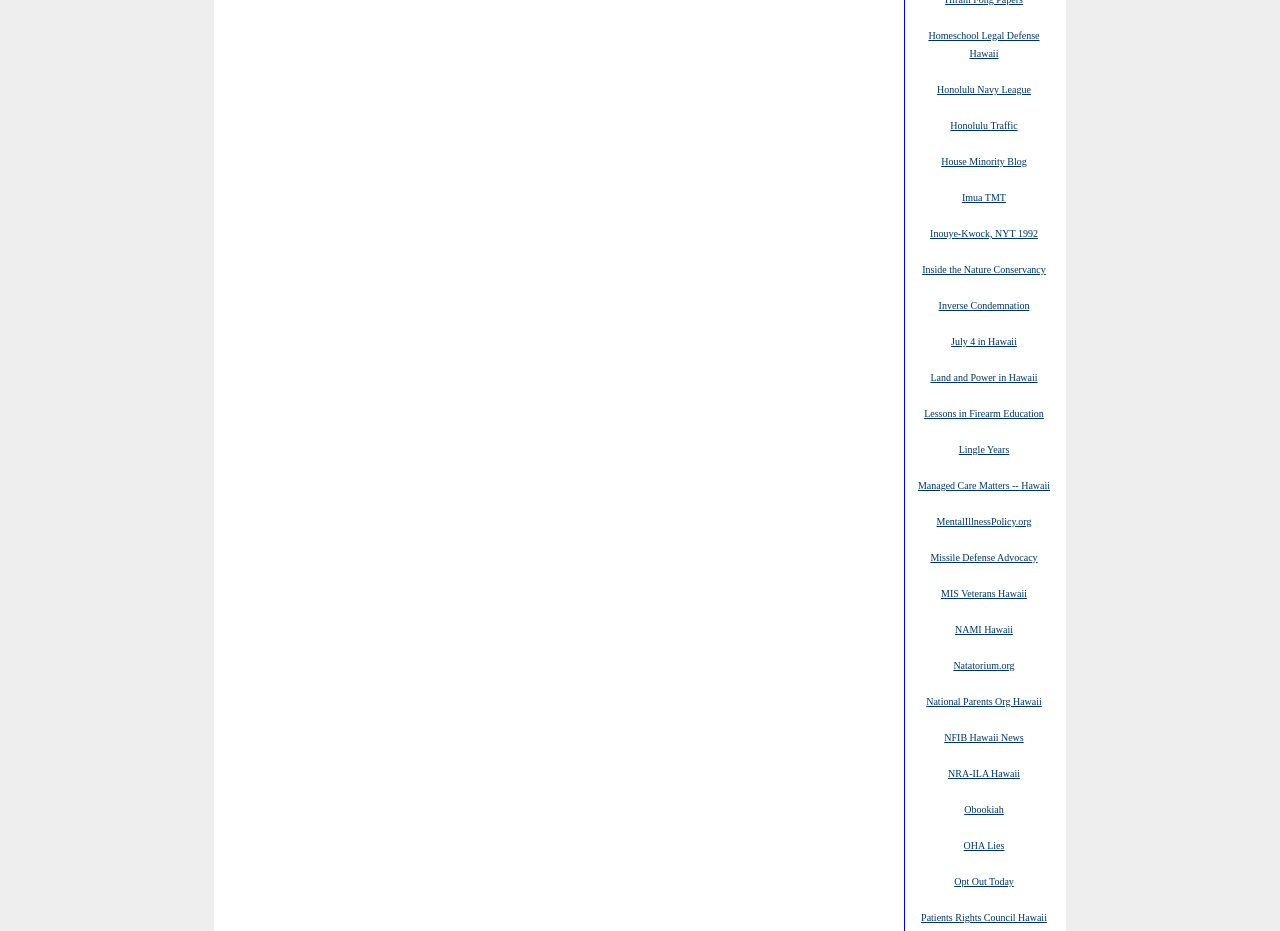Provide a brief response to the question below using a single word or phrase: 
What is the first link on the webpage?

Homeschool Legal Defense Hawaii